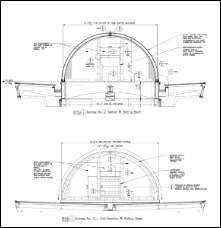Please study the image and answer the question comprehensively:
How many daily commuters will benefit from the renovations?

The caption states that the design is part of the renovations aimed at improving the facilities for the approximately 5,000 daily commuters, indicating that this is the number of people who will benefit from the upgraded station.